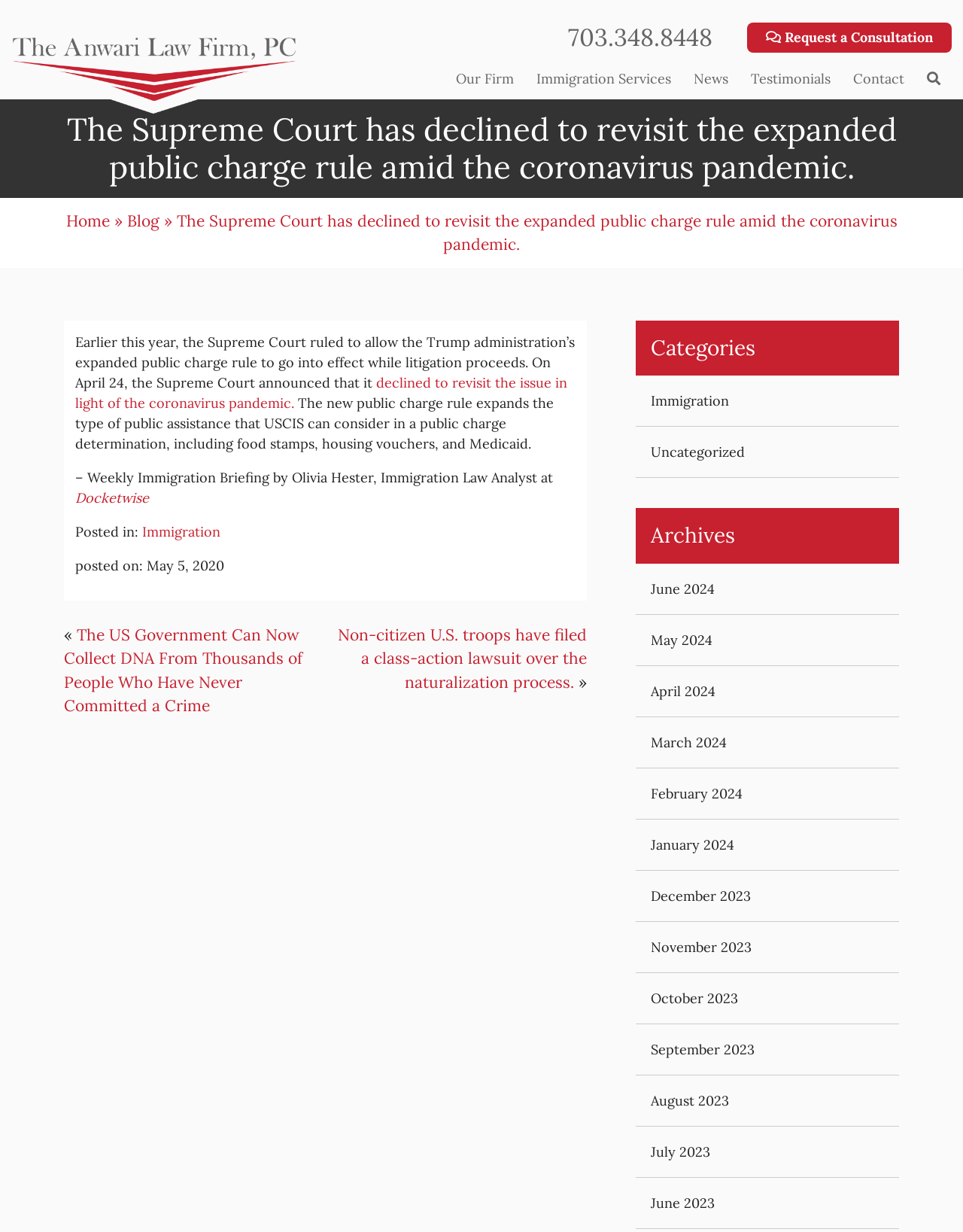What is the topic of the article?
Your answer should be a single word or phrase derived from the screenshot.

Immigration